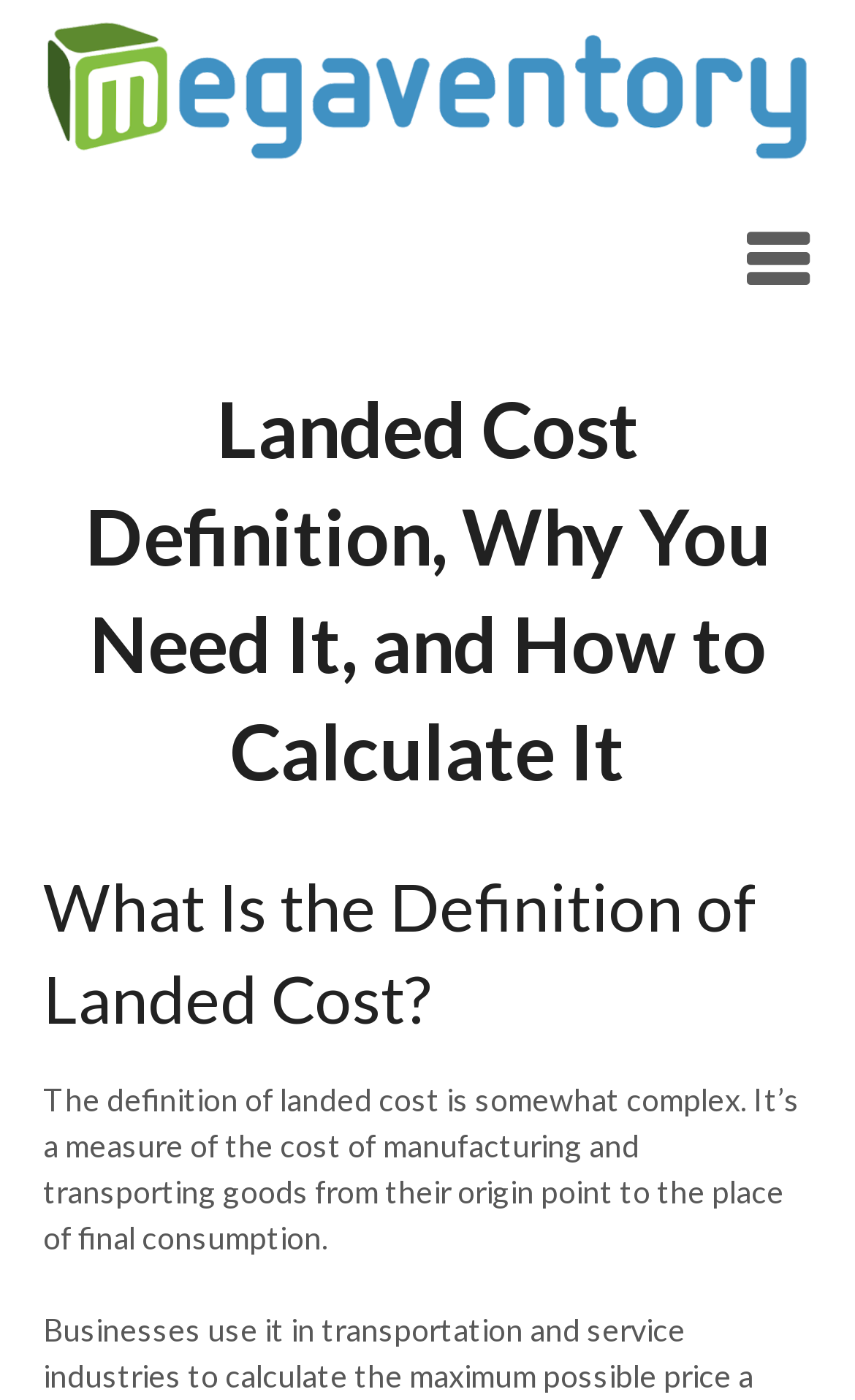Generate a comprehensive description of the webpage content.

The webpage is about the definition and importance of landed cost for businesses, as well as how to calculate it. At the top left of the page, there is a link to "The Megaventory Blog" accompanied by an image with the same name. On the top right, there is a collapsed link with an icon. 

Below the top section, there is a main heading that reads "Landed Cost Definition, Why You Need It, and How to Calculate It". Underneath this heading, there is a subheading "What Is the Definition of Landed Cost?" followed by a paragraph of text that explains the definition of landed cost, stating that it is a measure of the cost of manufacturing and transporting goods from their origin point to the place of final consumption.